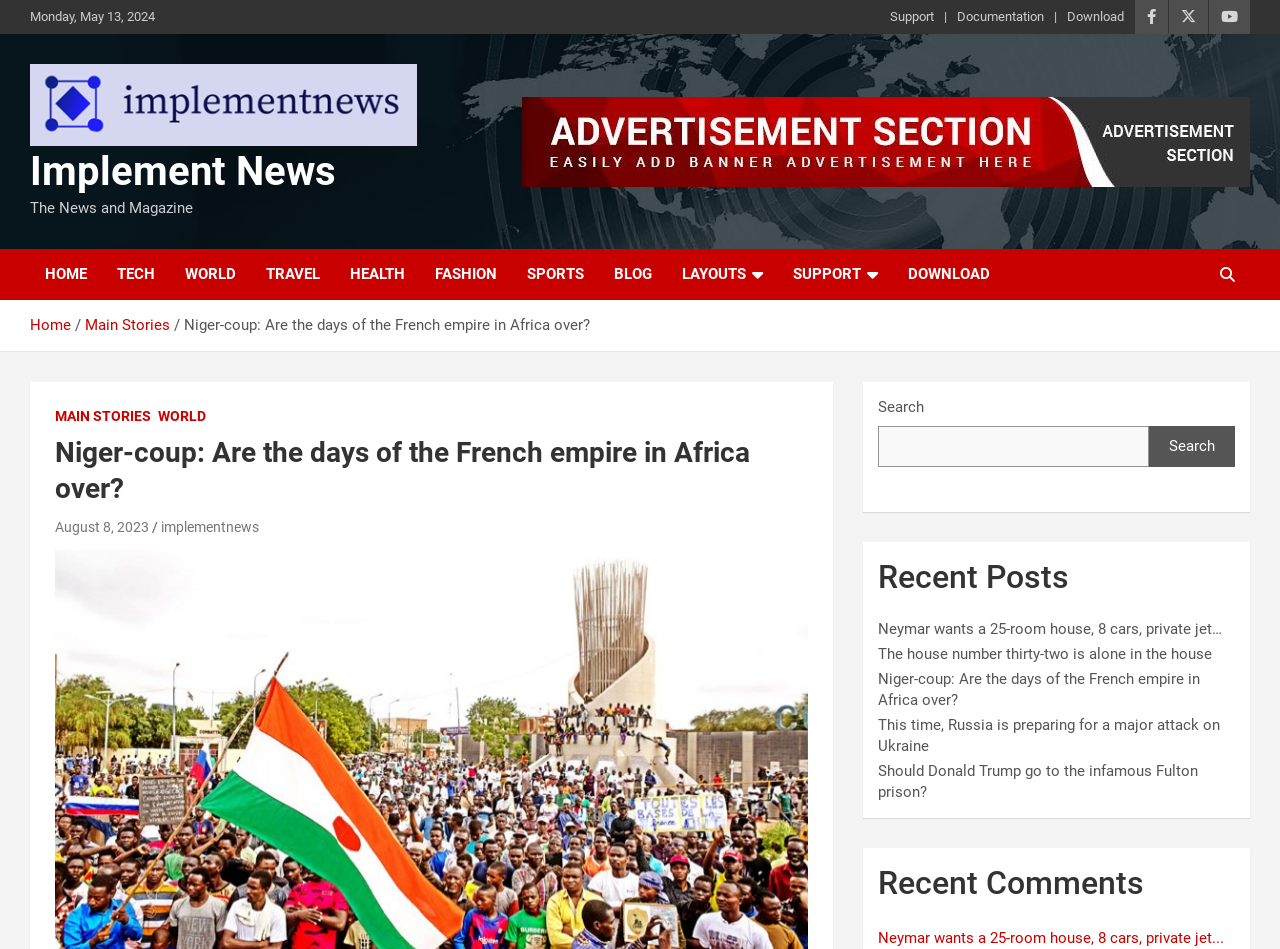Identify the bounding box coordinates of the clickable region to carry out the given instruction: "Read the 'Niger-coup: Are the days of the French empire in Africa over?' article".

[0.043, 0.458, 0.632, 0.535]